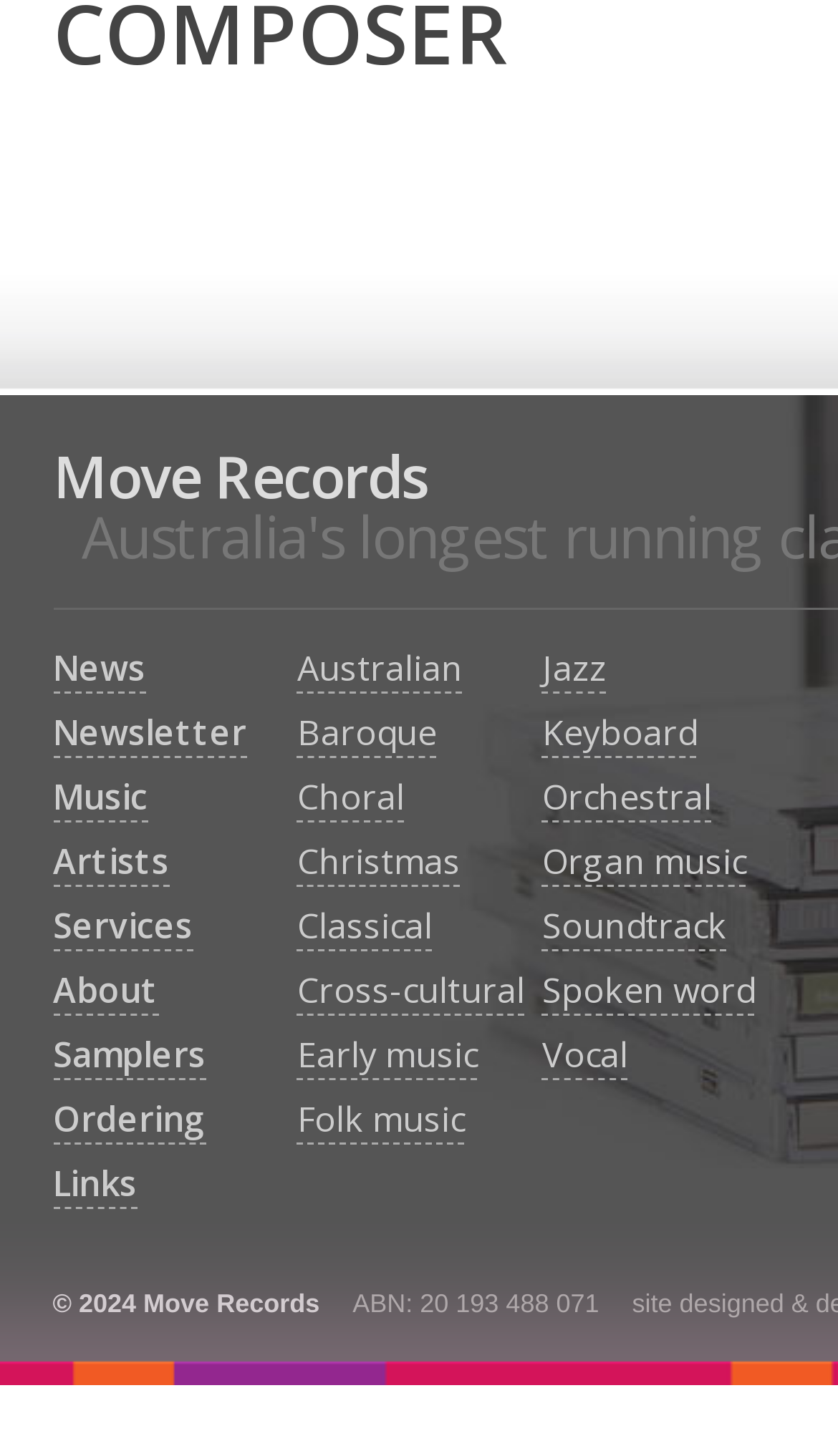Determine the bounding box coordinates of the UI element described below. Use the format (top-left x, top-left y, bottom-right x, bottom-right y) with floating point numbers between 0 and 1: Organ music

[0.647, 0.576, 0.891, 0.61]